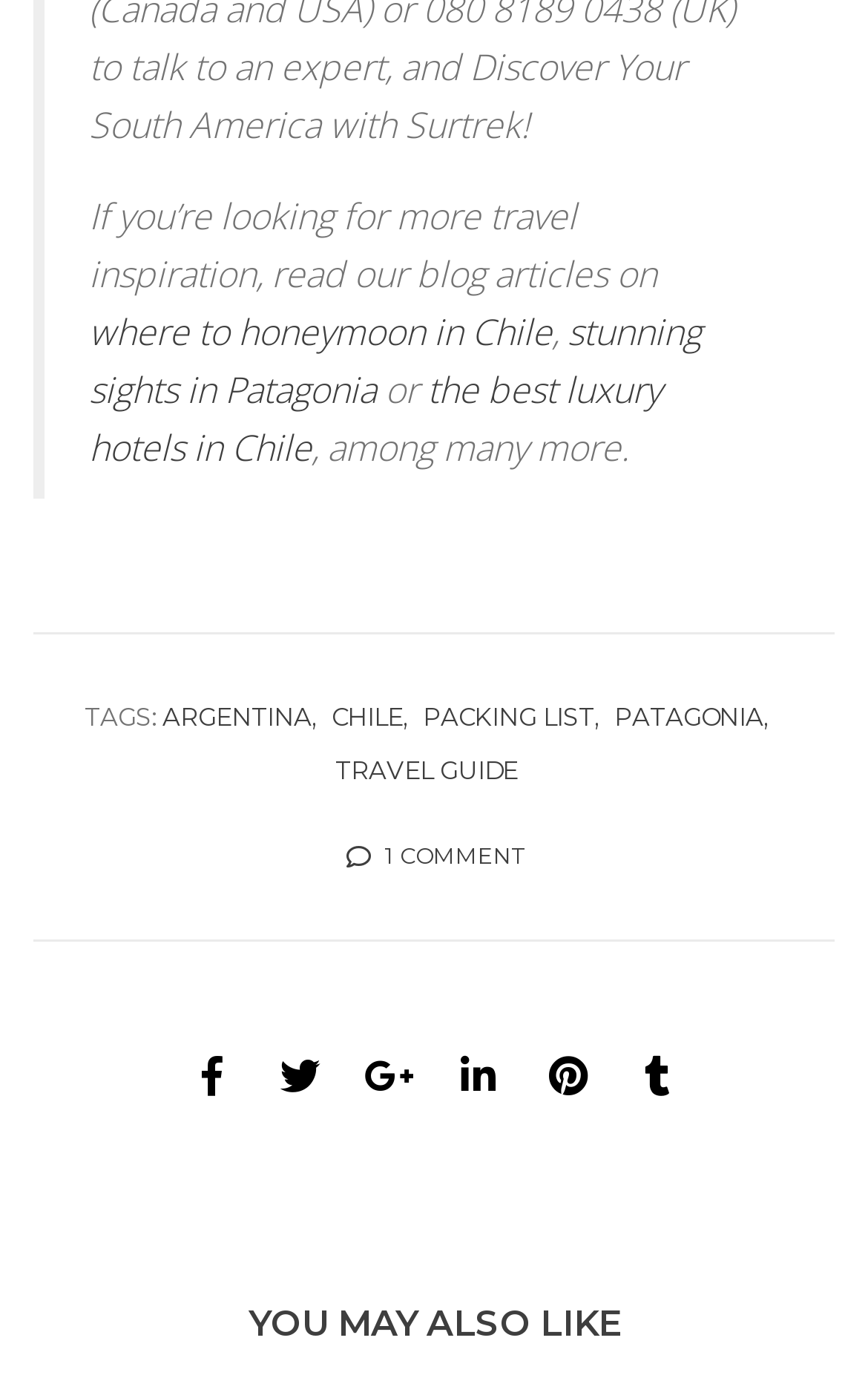Predict the bounding box coordinates of the area that should be clicked to accomplish the following instruction: "Check out travel guides for Argentina". The bounding box coordinates should consist of four float numbers between 0 and 1, i.e., [left, top, right, bottom].

[0.187, 0.5, 0.382, 0.539]